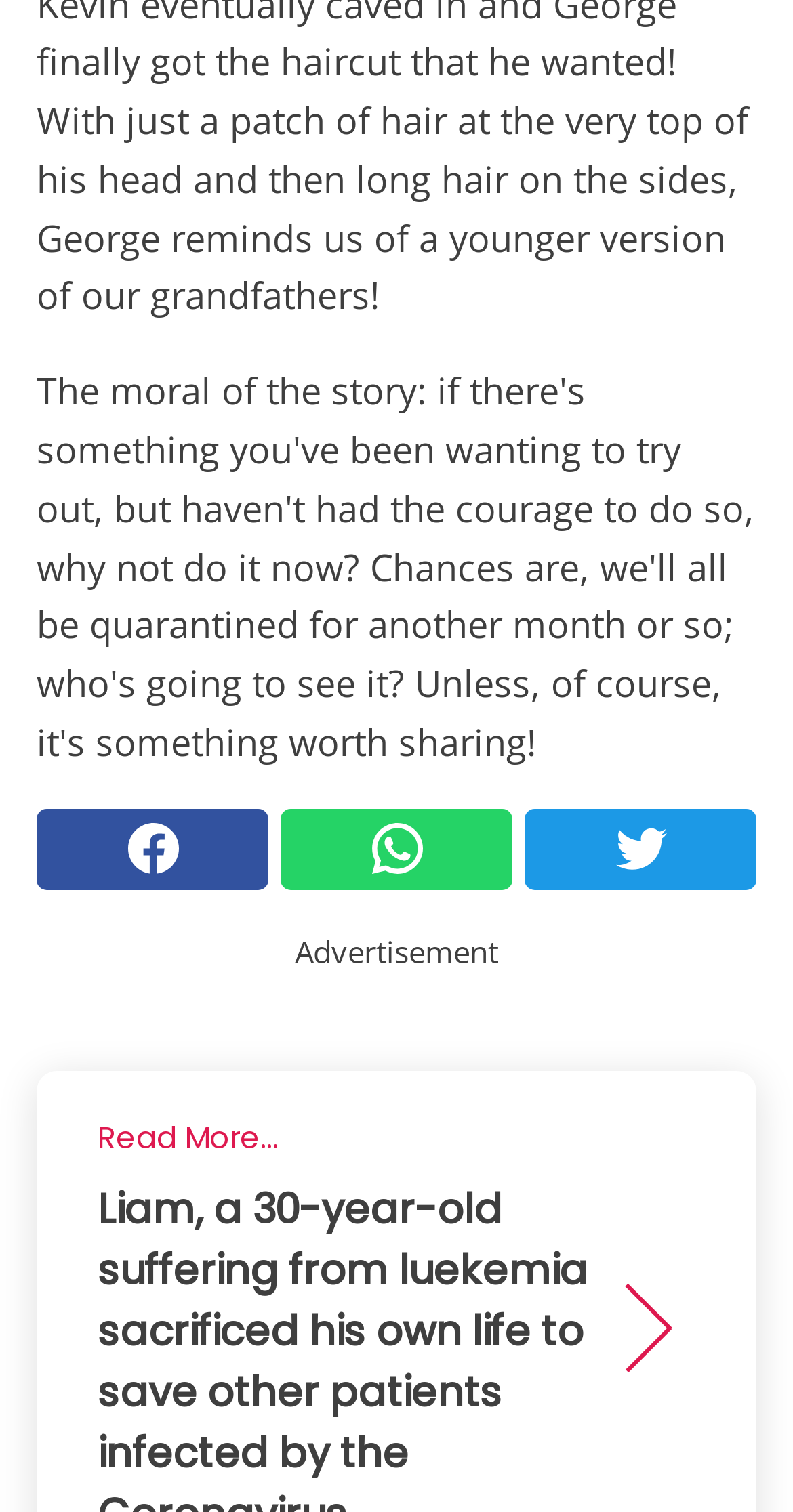What is the purpose of the 'Read More...' link?
Based on the visual information, provide a detailed and comprehensive answer.

I inferred that the 'Read More...' link is used to read the full article, as it is placed below the heading and summary of the main article, and its purpose is to provide more information about the article.